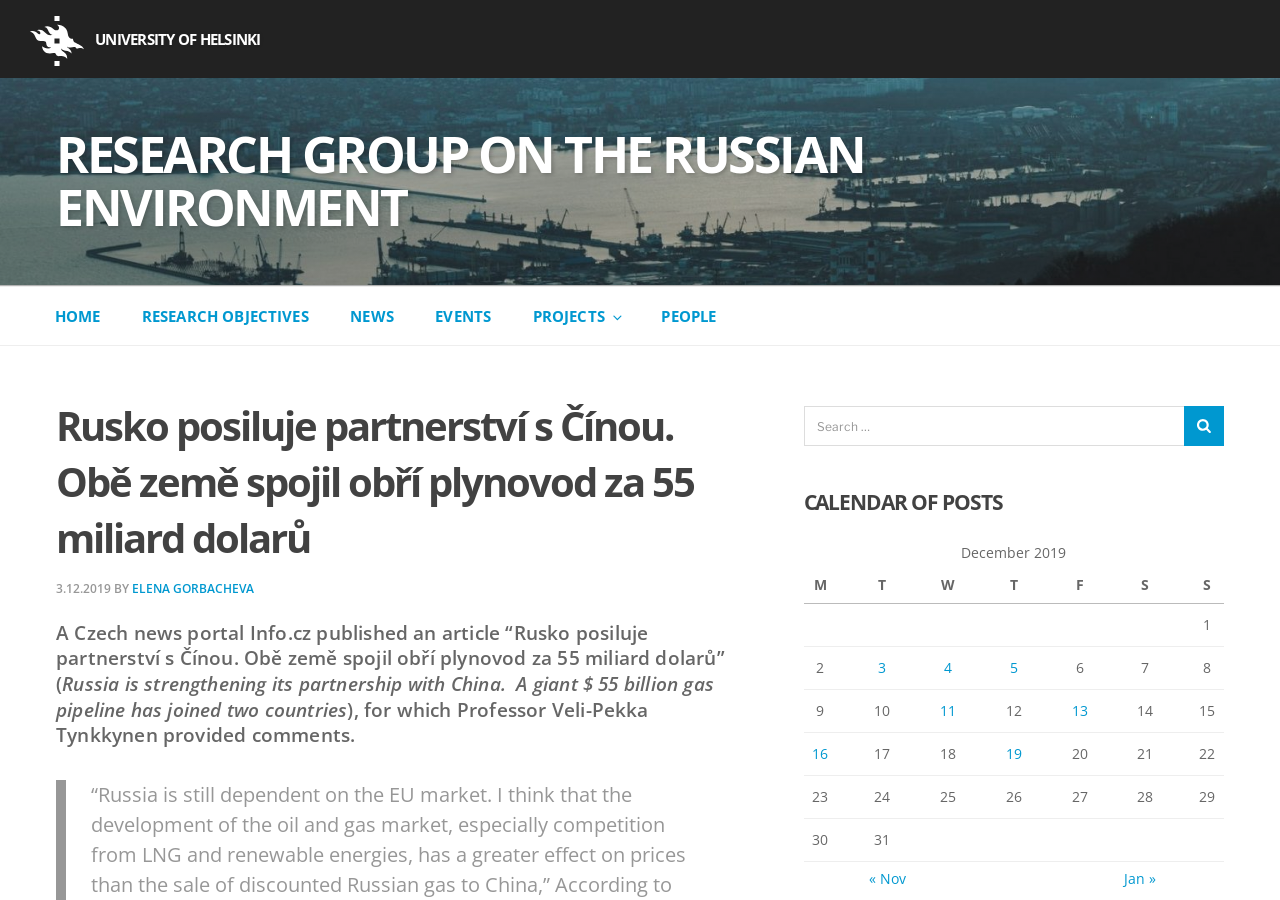Answer the following in one word or a short phrase: 
What is the purpose of the search box?

Search for posts